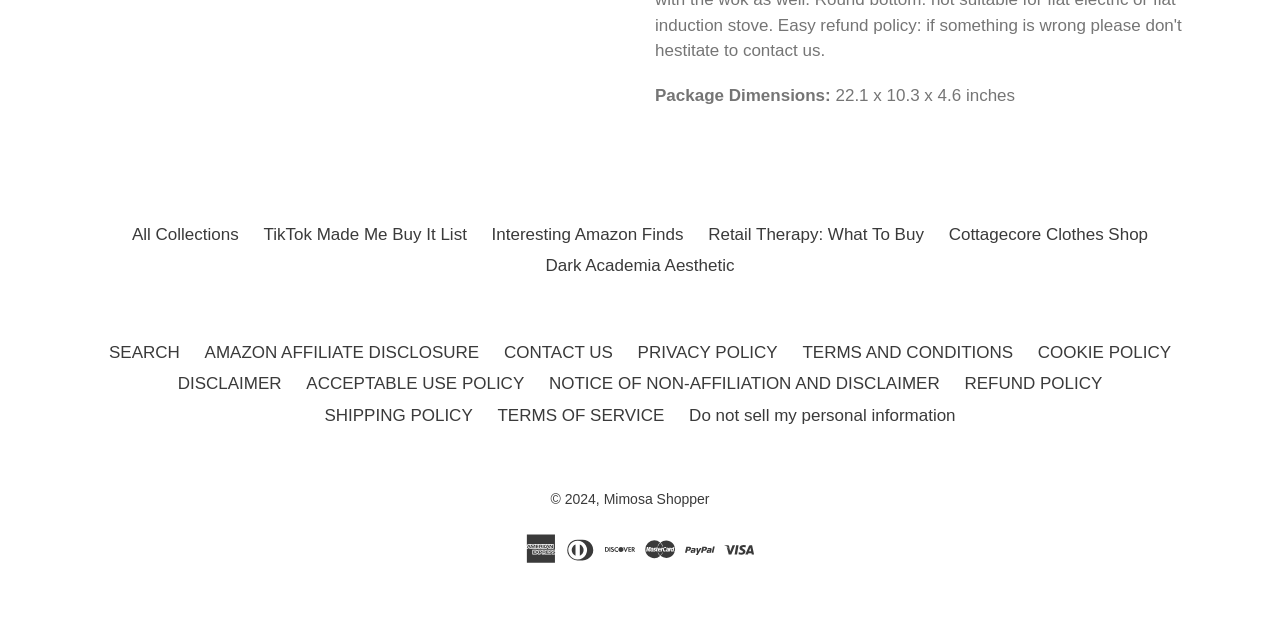Please reply with a single word or brief phrase to the question: 
What is the copyright year?

2024